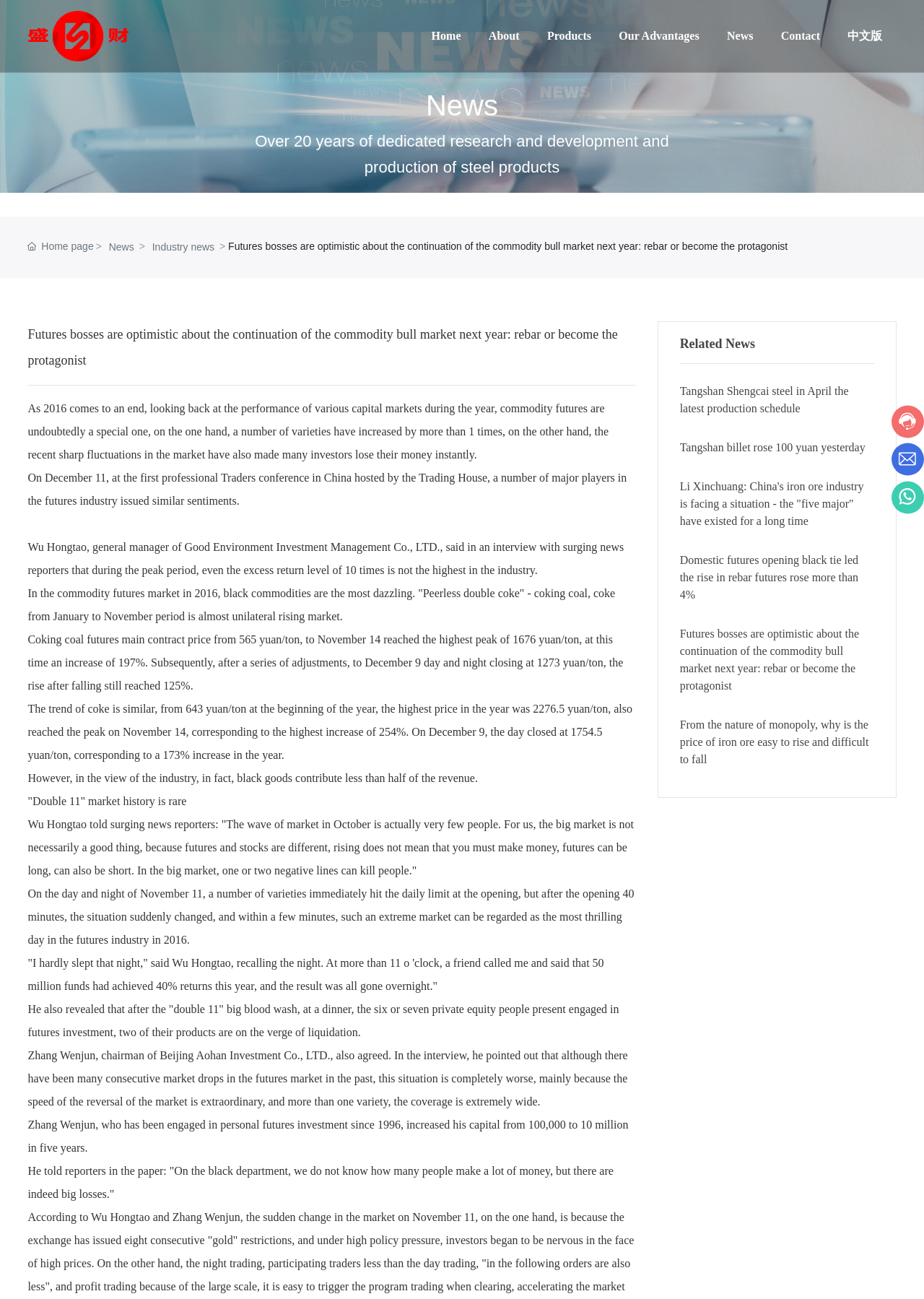Could you determine the bounding box coordinates of the clickable element to complete the instruction: "Click the 'Contact' link"? Provide the coordinates as four float numbers between 0 and 1, i.e., [left, top, right, bottom].

[0.845, 0.006, 0.888, 0.05]